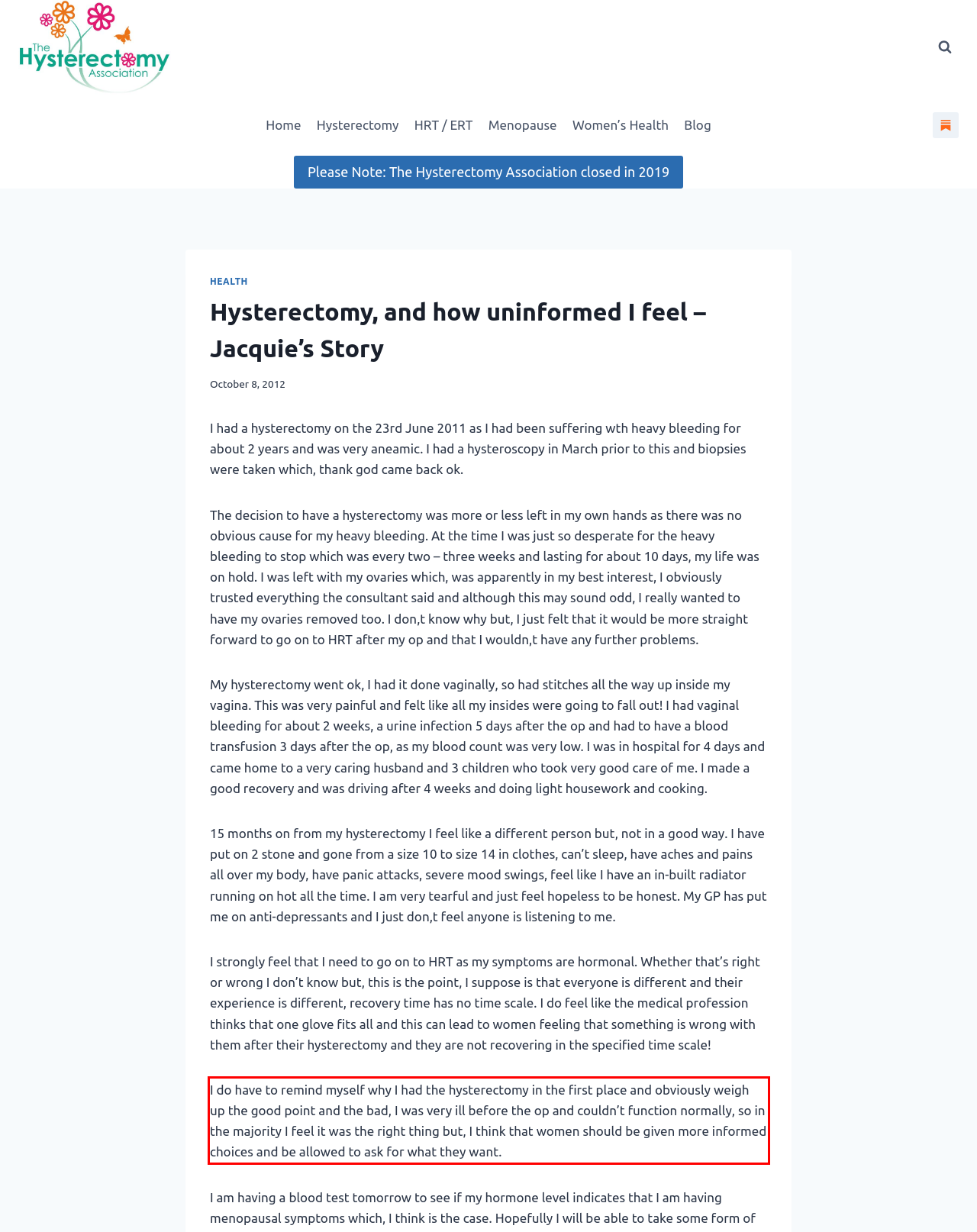Please look at the screenshot provided and find the red bounding box. Extract the text content contained within this bounding box.

I do have to remind myself why I had the hysterectomy in the first place and obviously weigh up the good point and the bad, I was very ill before the op and couldn’t function normally, so in the majority I feel it was the right thing but, I think that women should be given more informed choices and be allowed to ask for what they want.